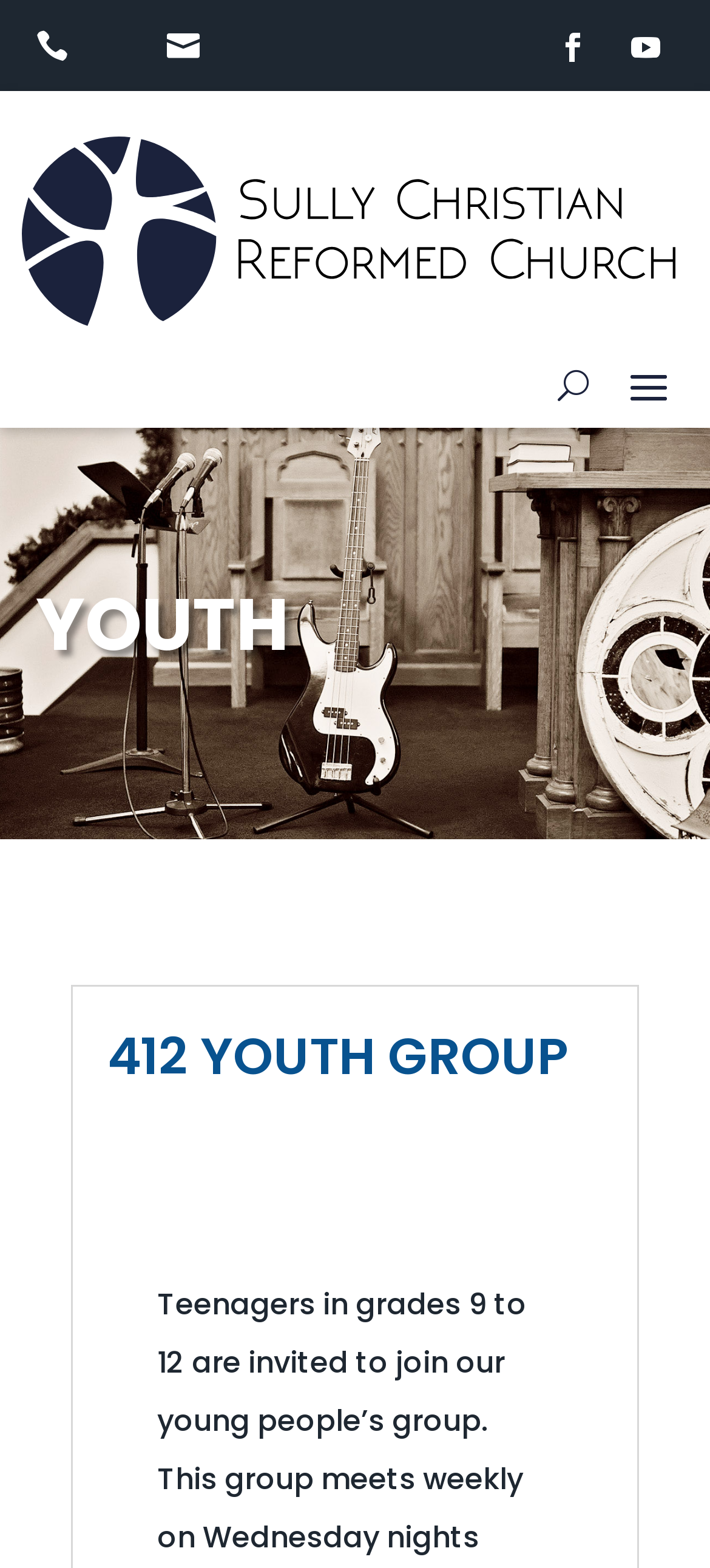Predict the bounding box of the UI element that fits this description: "412 YOUTH GROUP".

[0.151, 0.652, 0.8, 0.697]